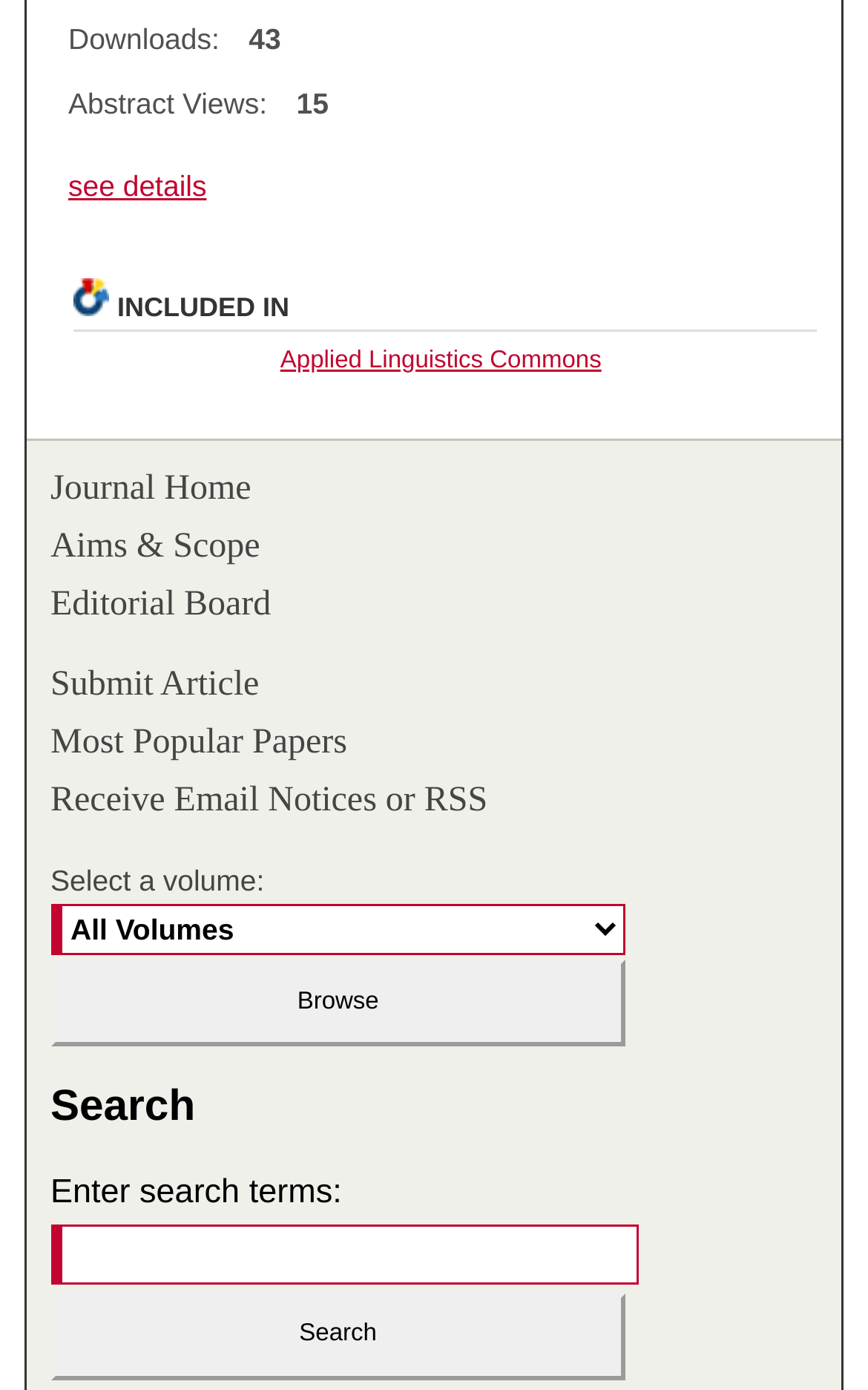Using the webpage screenshot, find the UI element described by Most Popular Papers. Provide the bounding box coordinates in the format (top-left x, top-left y, bottom-right x, bottom-right y), ensuring all values are floating point numbers between 0 and 1.

[0.058, 0.521, 0.942, 0.55]